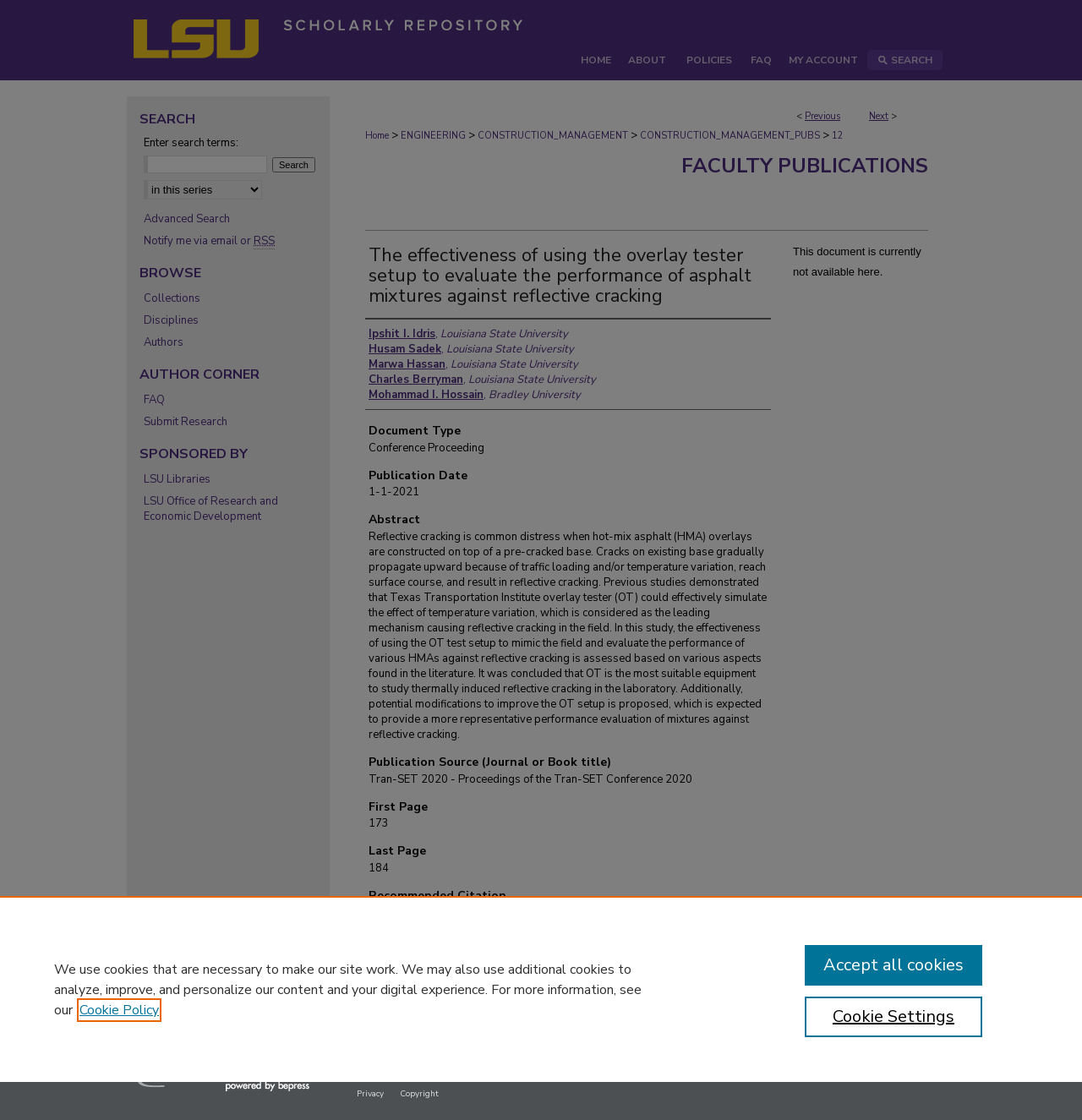Kindly determine the bounding box coordinates for the area that needs to be clicked to execute this instruction: "Click on the 'HOME' link".

[0.528, 0.045, 0.574, 0.063]